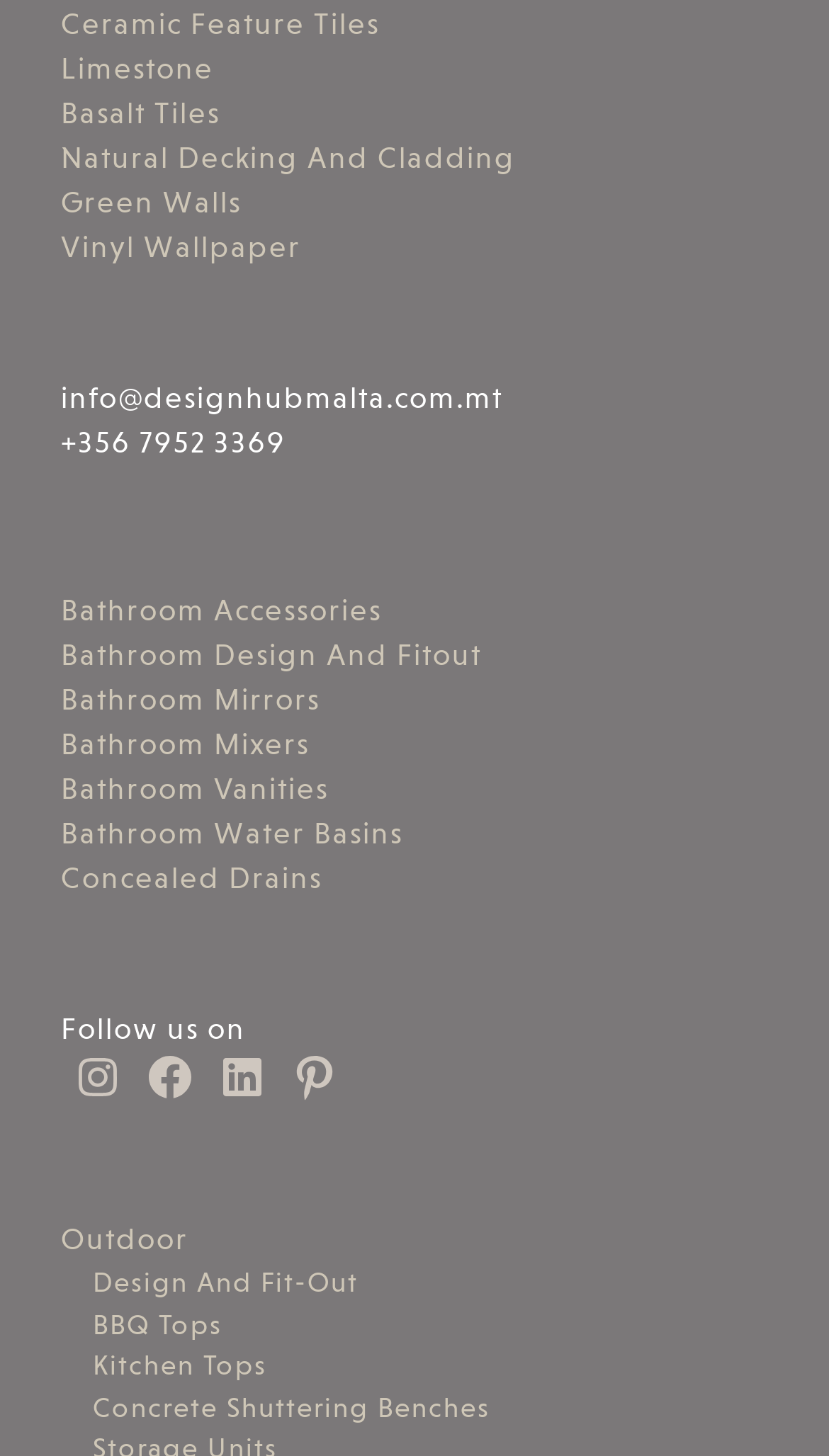How many social media platforms are linked on the webpage? Please answer the question using a single word or phrase based on the image.

4